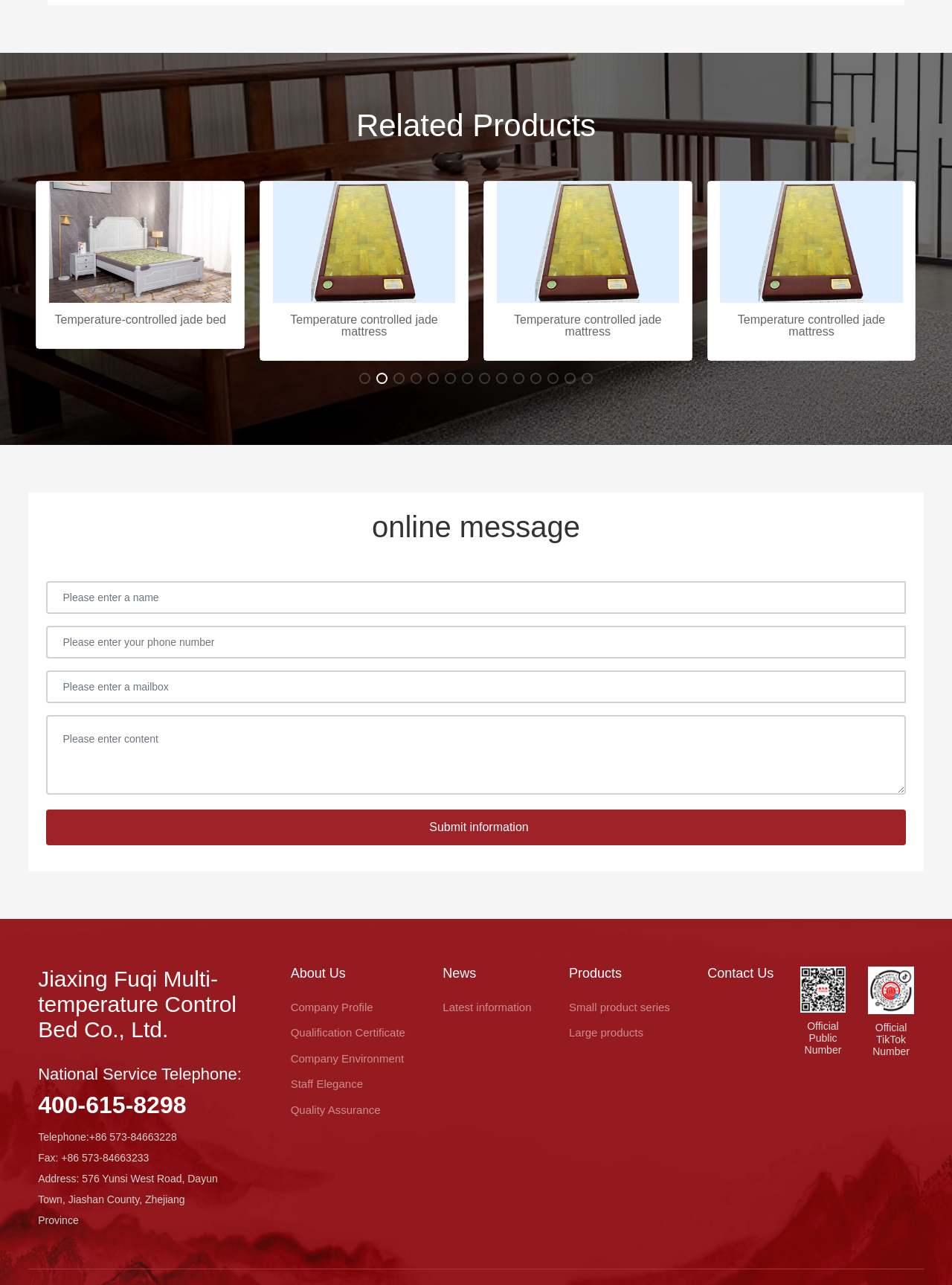Refer to the image and provide an in-depth answer to the question:
What is the address of the company?

I found the address by looking at the static text element at the bottom of the webpage, which reads 'Address: 576 Yunsi West Road, Dayun Town, Jiashan County, Zhejiang Province'.